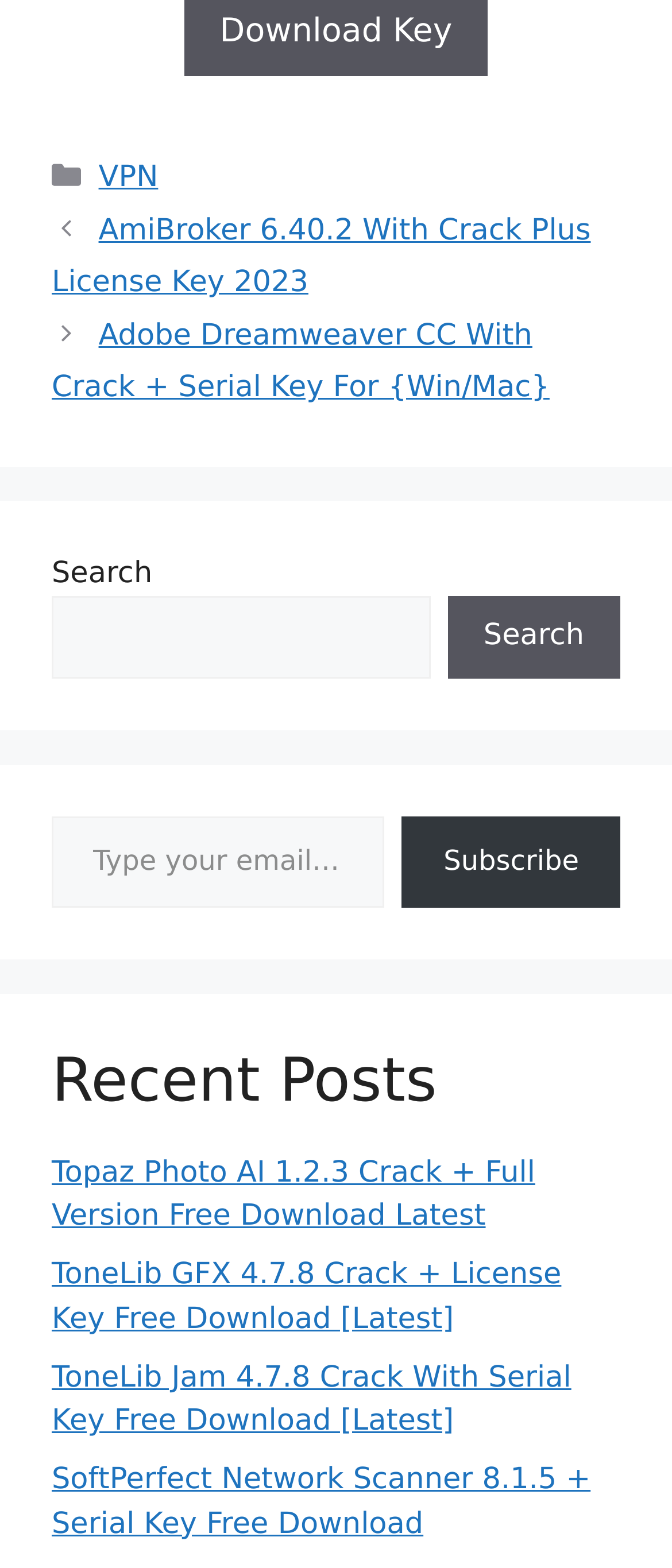What is the purpose of the search box?
Using the image as a reference, answer with just one word or a short phrase.

To search the website